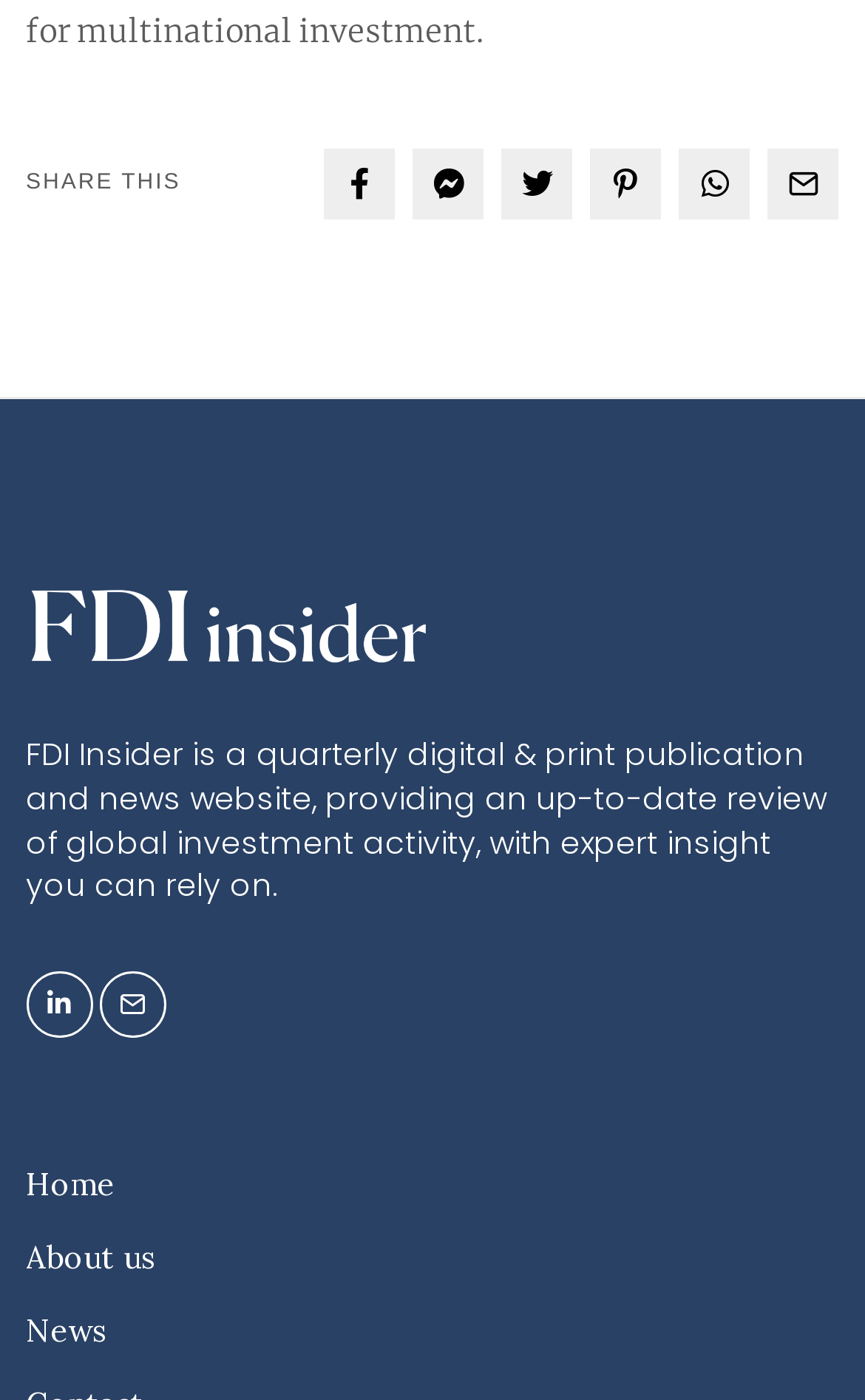Kindly determine the bounding box coordinates for the area that needs to be clicked to execute this instruction: "Visit About Us page".

None